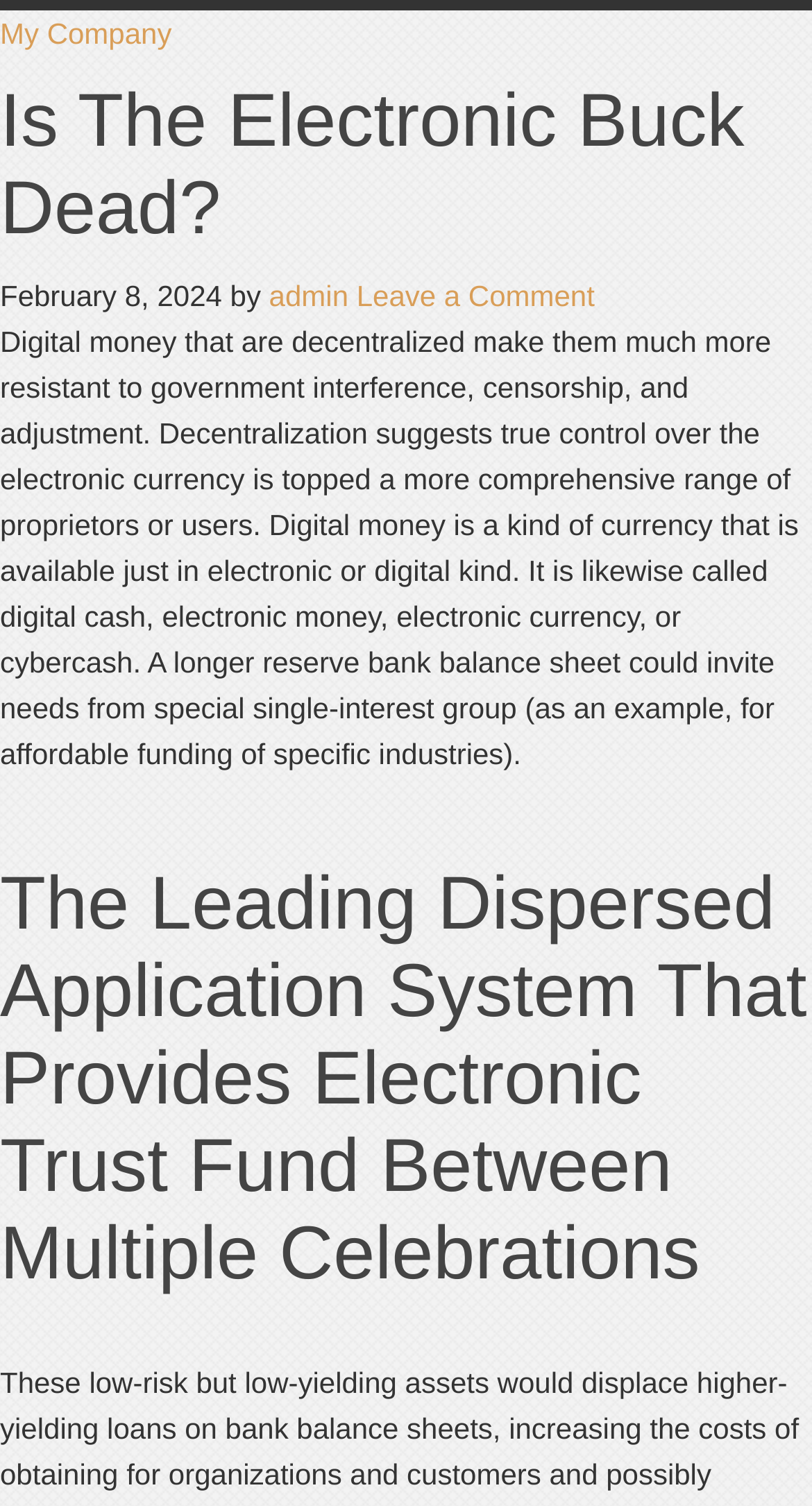Based on the element description My Company, identify the bounding box coordinates for the UI element. The coordinates should be in the format (top-left x, top-left y, bottom-right x, bottom-right y) and within the 0 to 1 range.

[0.0, 0.011, 0.211, 0.033]